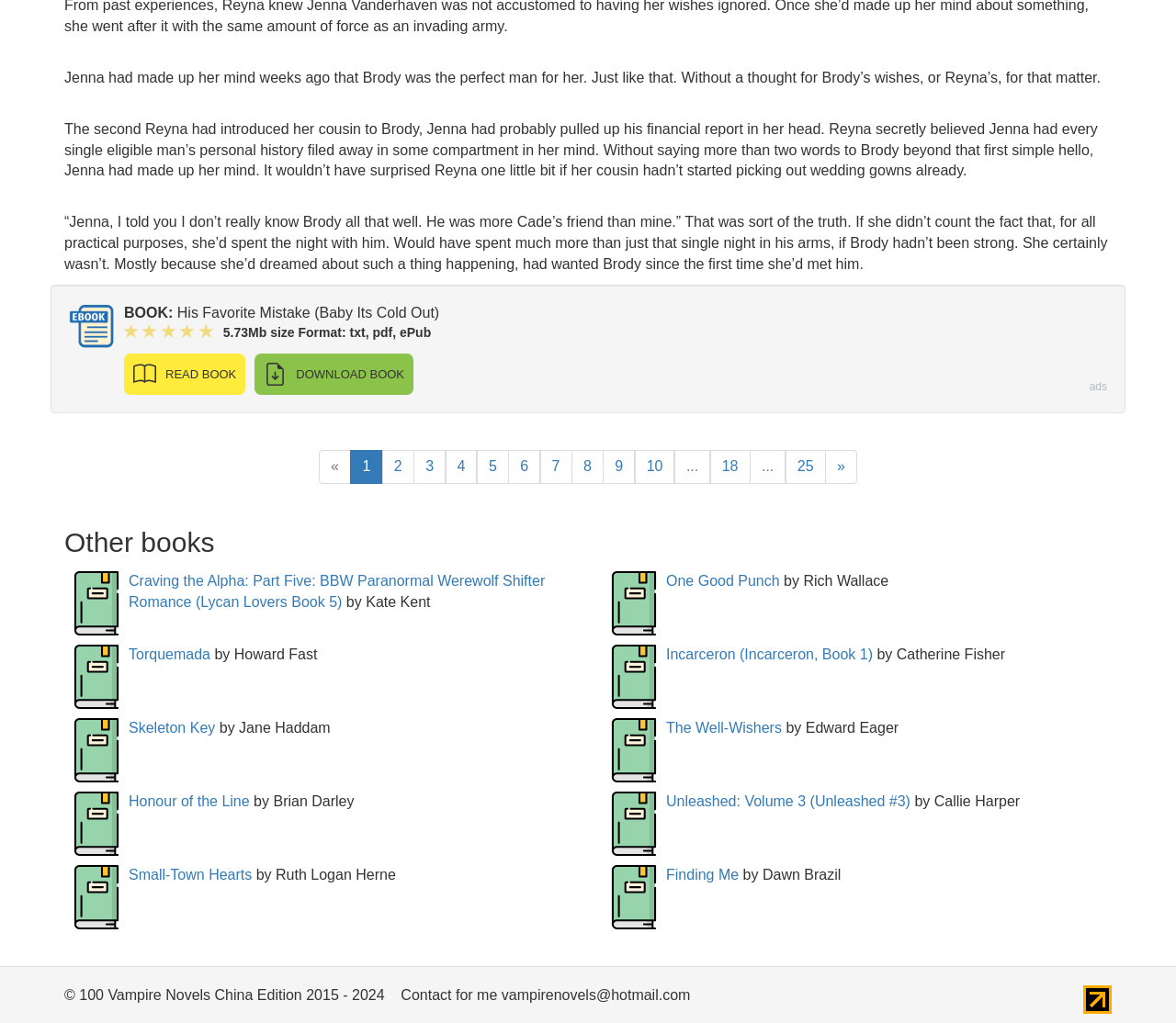Determine the bounding box coordinates of the UI element that matches the following description: "Finding Me". The coordinates should be four float numbers between 0 and 1 in the format [left, top, right, bottom].

[0.566, 0.847, 0.628, 0.863]